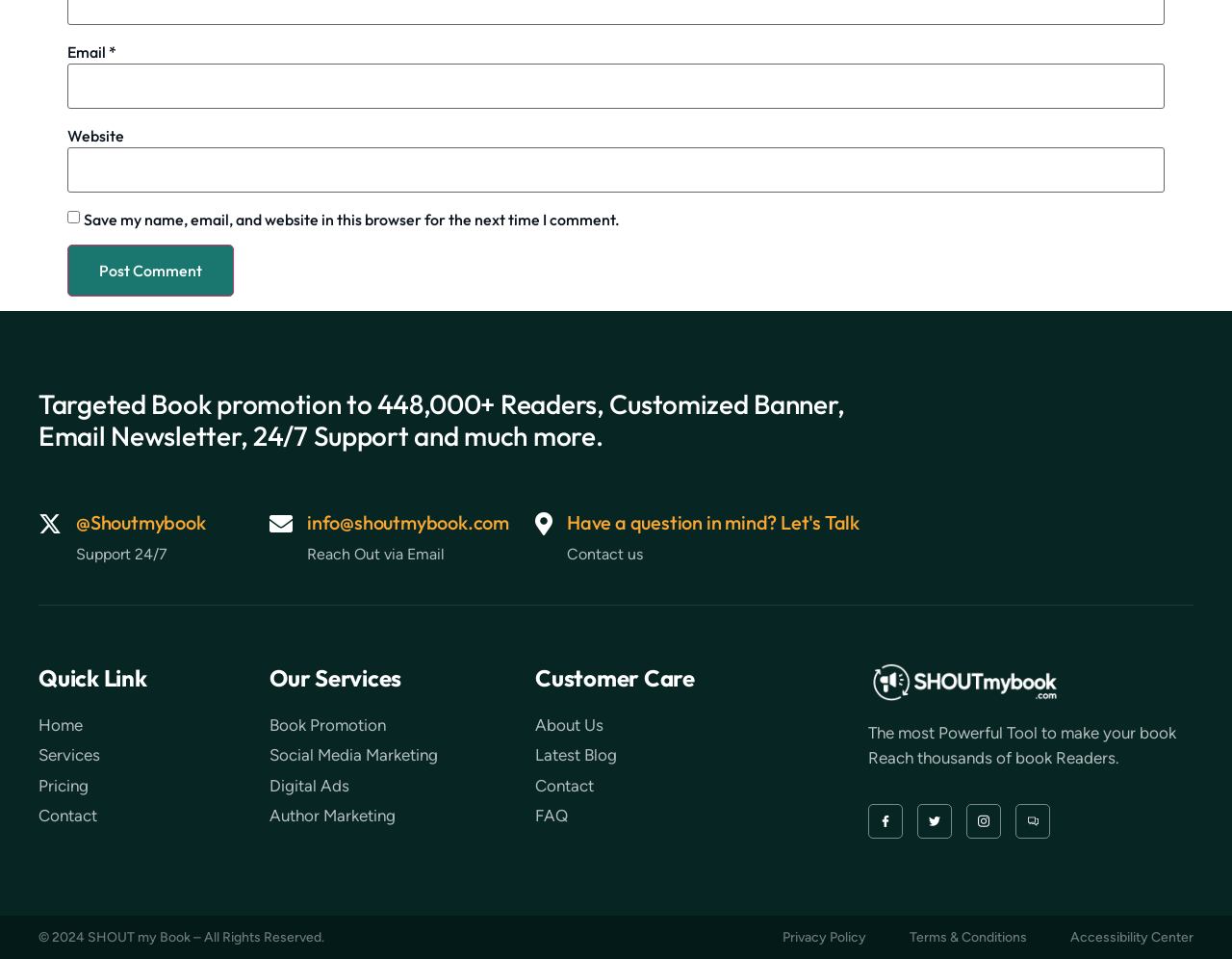Identify the bounding box coordinates of the element that should be clicked to fulfill this task: "Enter email address". The coordinates should be provided as four float numbers between 0 and 1, i.e., [left, top, right, bottom].

[0.055, 0.066, 0.945, 0.114]